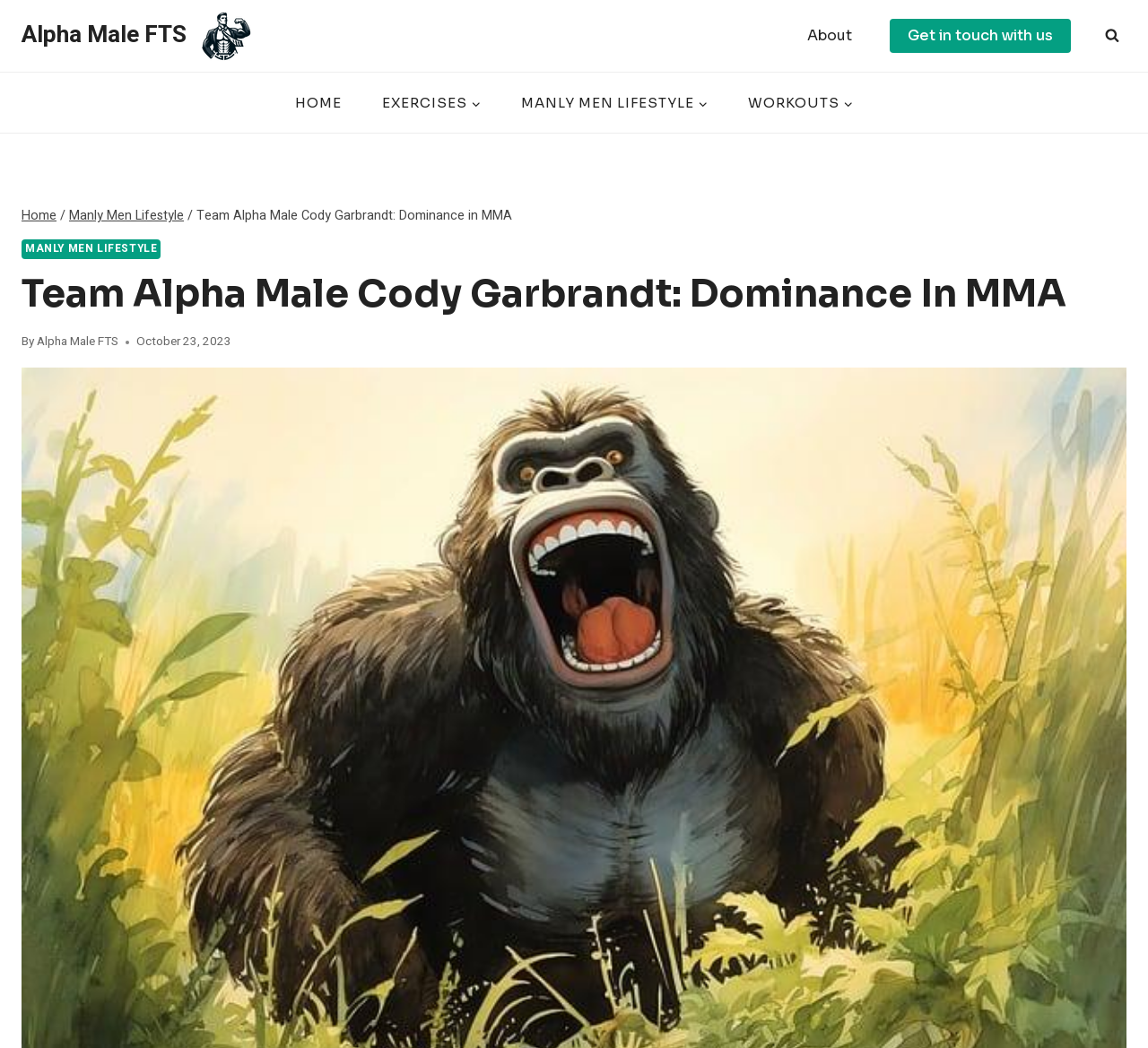From the element description WorkoutsExpand, predict the bounding box coordinates of the UI element. The coordinates must be specified in the format (top-left x, top-left y, bottom-right x, bottom-right y) and should be within the 0 to 1 range.

[0.634, 0.086, 0.761, 0.109]